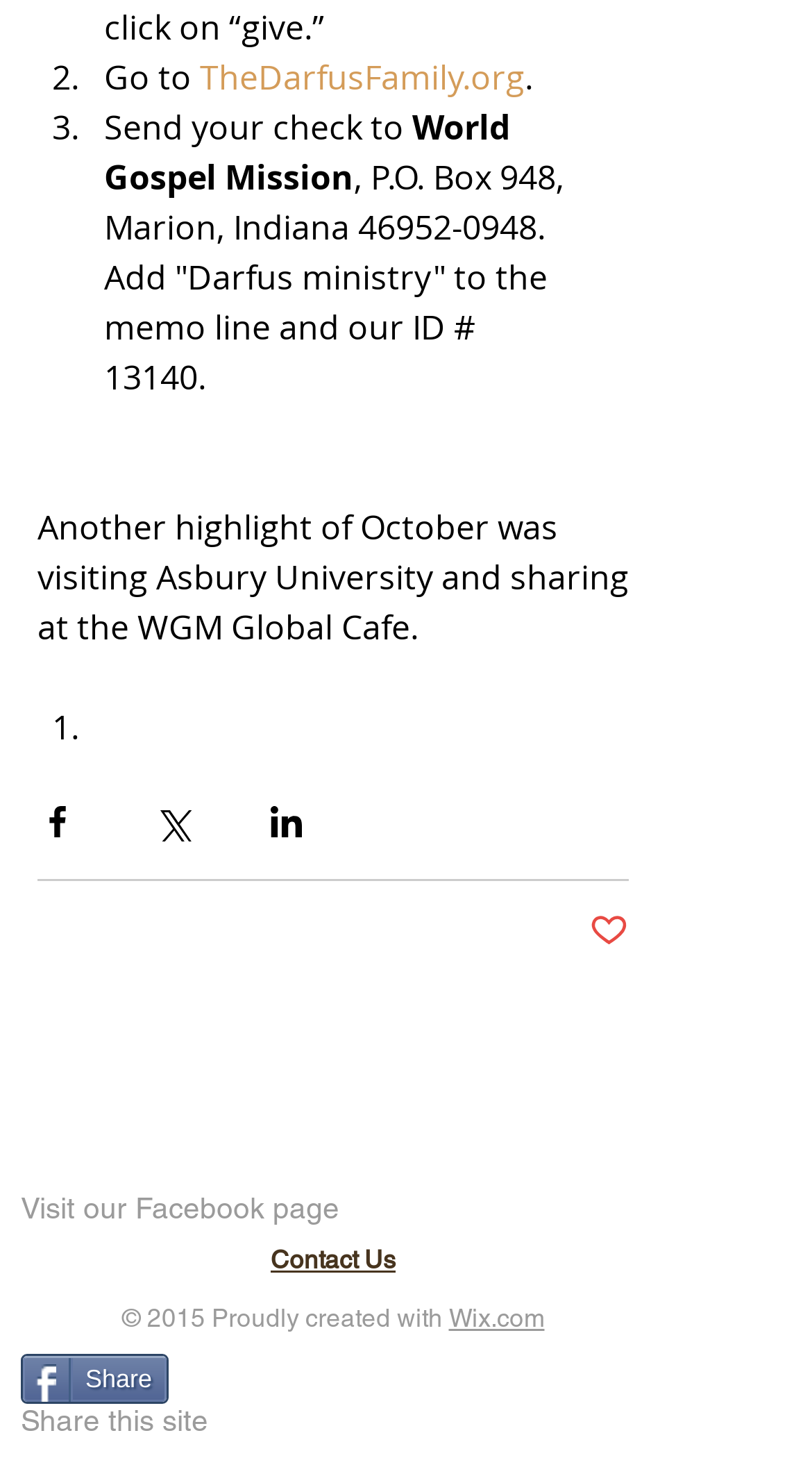What is the copyright year of the website?
Look at the image and respond with a one-word or short phrase answer.

2015